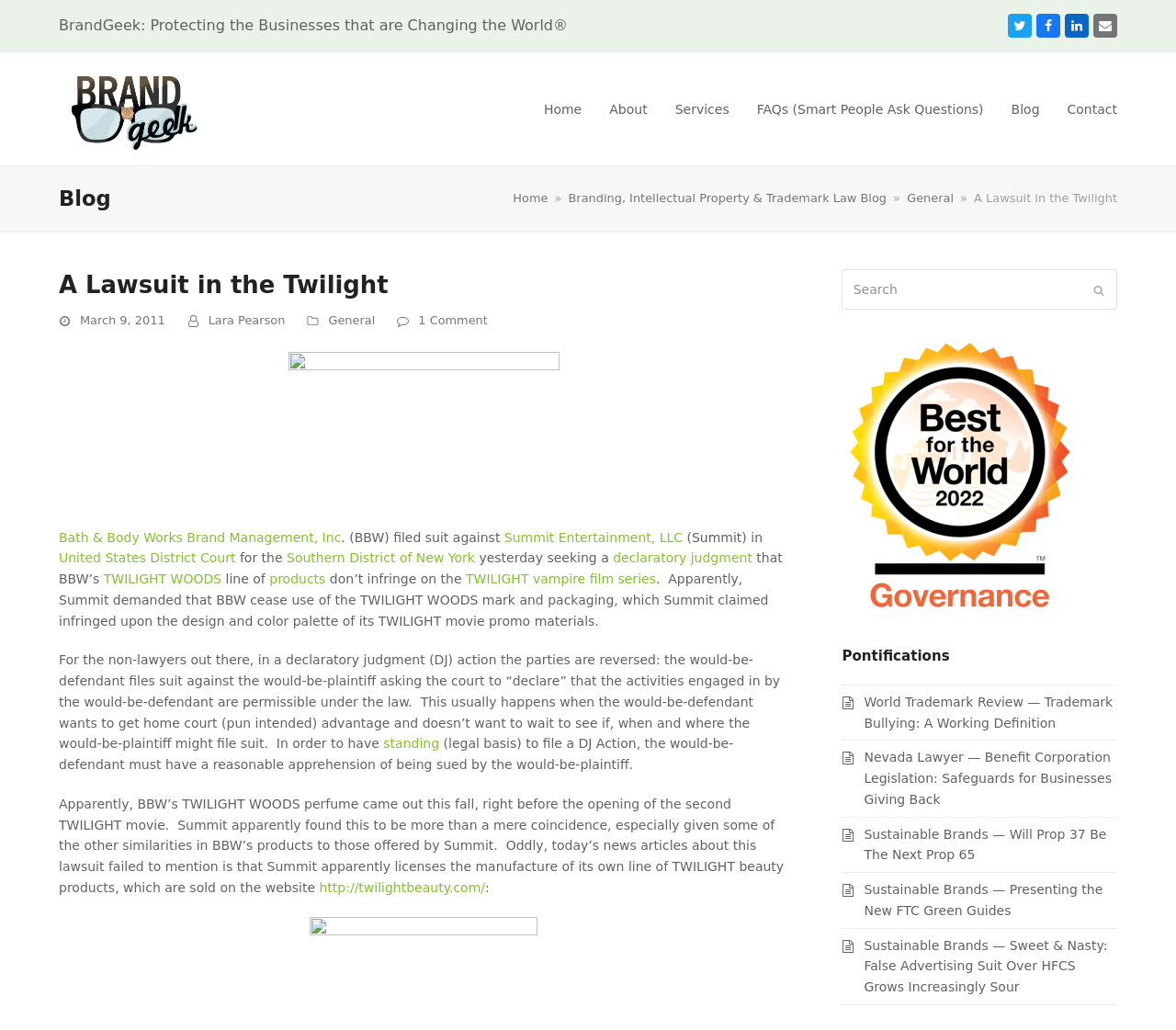Please answer the following question using a single word or phrase: What is the name of the blog?

Brand Geek